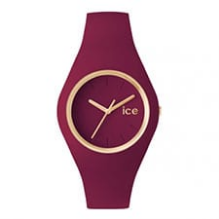Craft a detailed explanation of the image.

The image features a stylish watch from the brand "Ice," characterized by a bold maroon silicone strap that seamlessly flows into a round watch face. The watch face is designed in a minimalist style, showcasing a rich maroon background complemented by elegant gold-tone hour markers and hands, enhancing its modern aesthetic. This fashionable timepiece exemplifies casual elegance and would be a perfect accessory for various occasions, offering both comfort and a chic look.